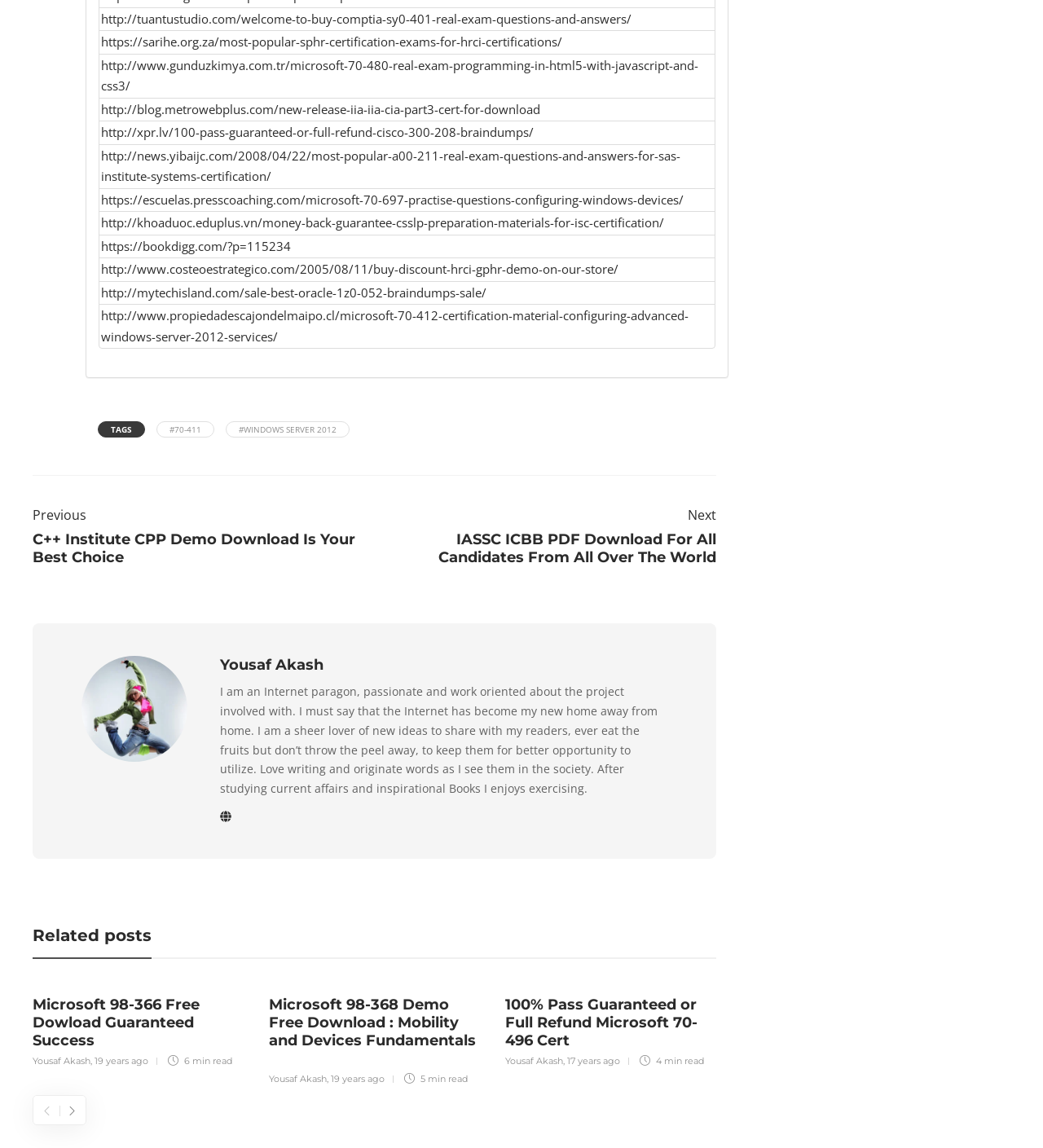What is the purpose of the buttons at the bottom of the webpage?
Analyze the image and deliver a detailed answer to the question.

The purpose of the buttons at the bottom of the webpage can be determined by their icons, which are navigation icons, indicating that they are used for navigating through the webpage or its contents.